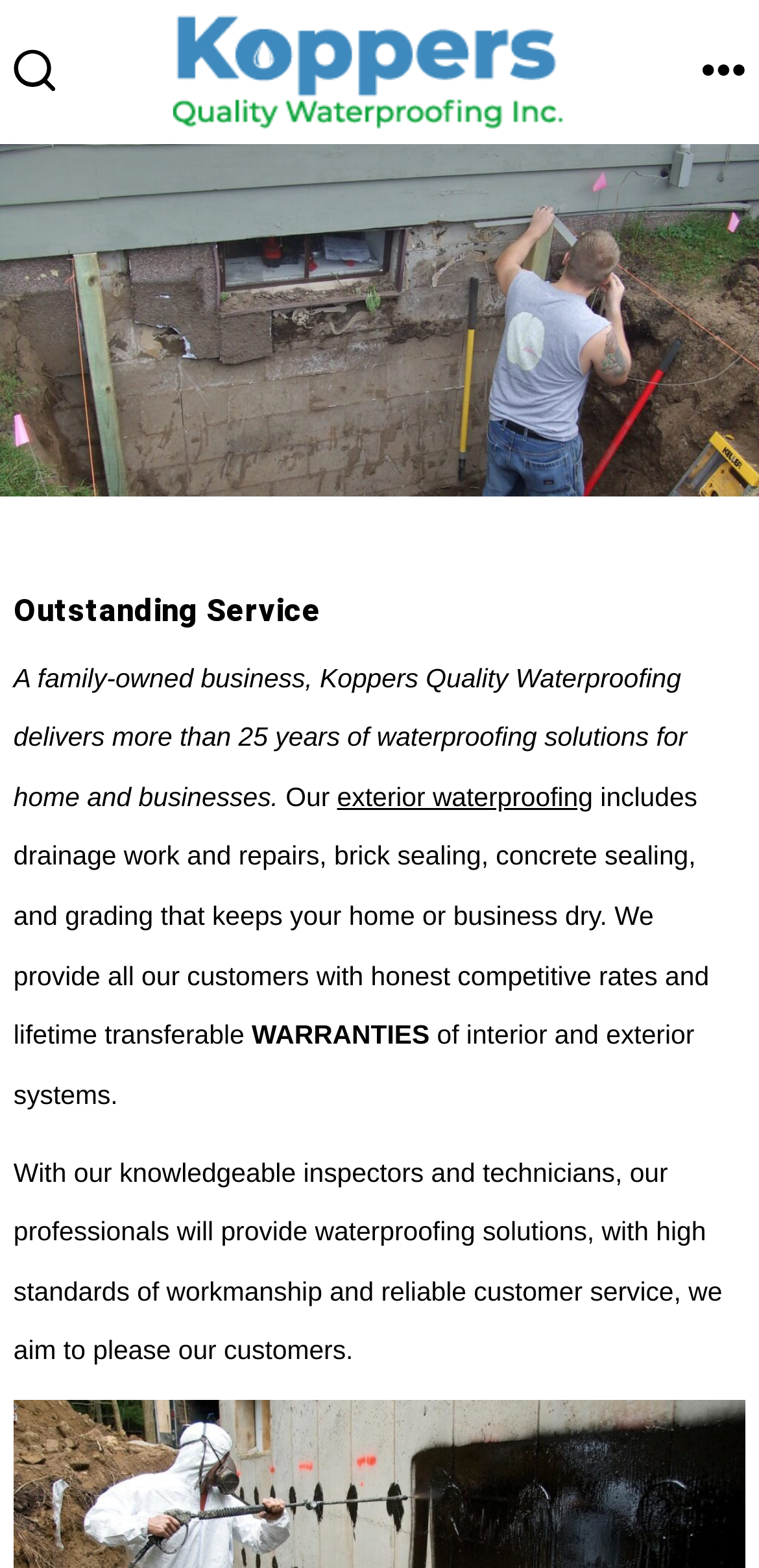Given the following UI element description: "alt="Koppers Quality Waterproofing Inc"", find the bounding box coordinates in the webpage screenshot.

[0.228, 0.01, 0.741, 0.082]